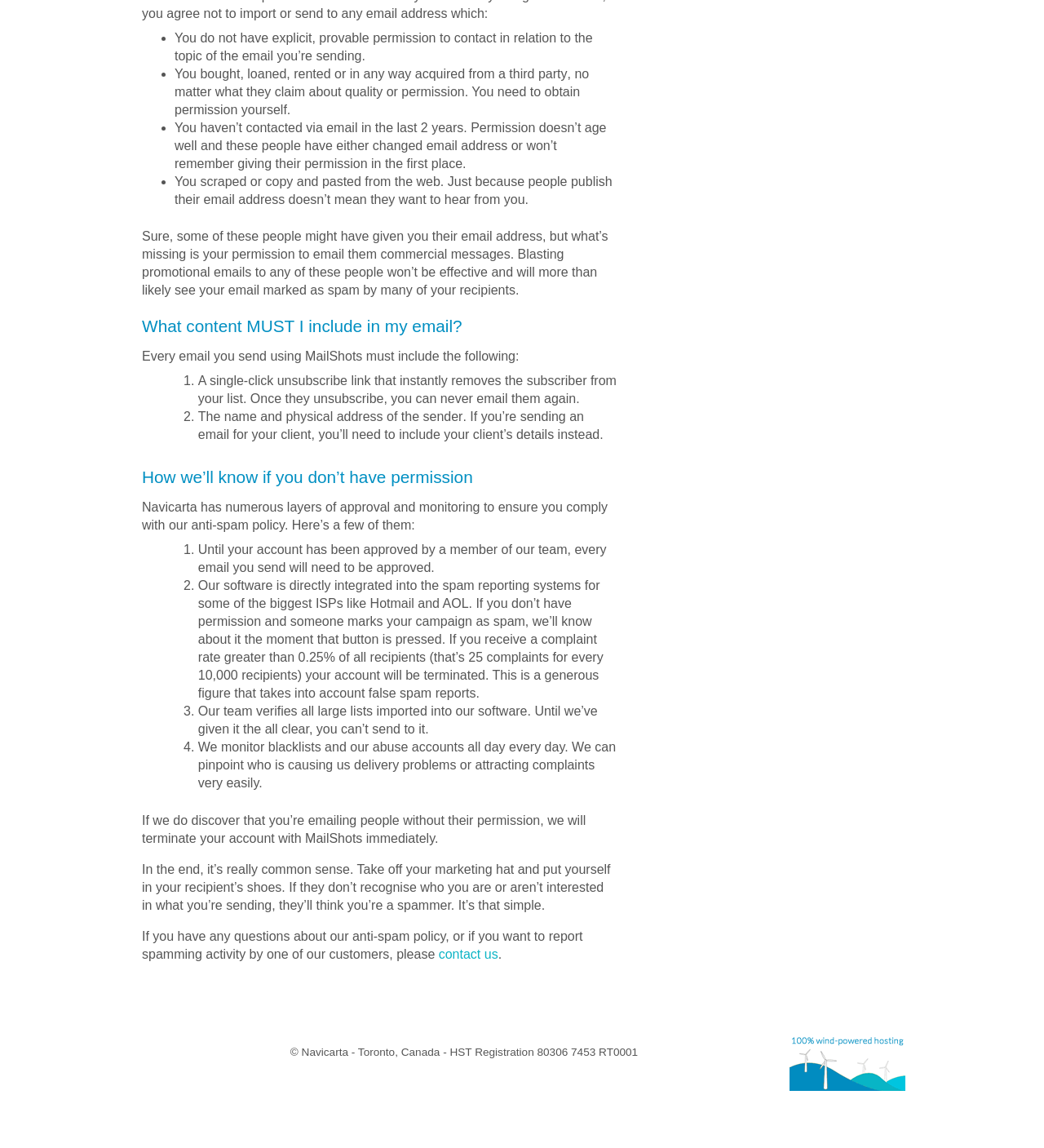Using the description: "contact us", identify the bounding box of the corresponding UI element in the screenshot.

[0.42, 0.825, 0.477, 0.837]